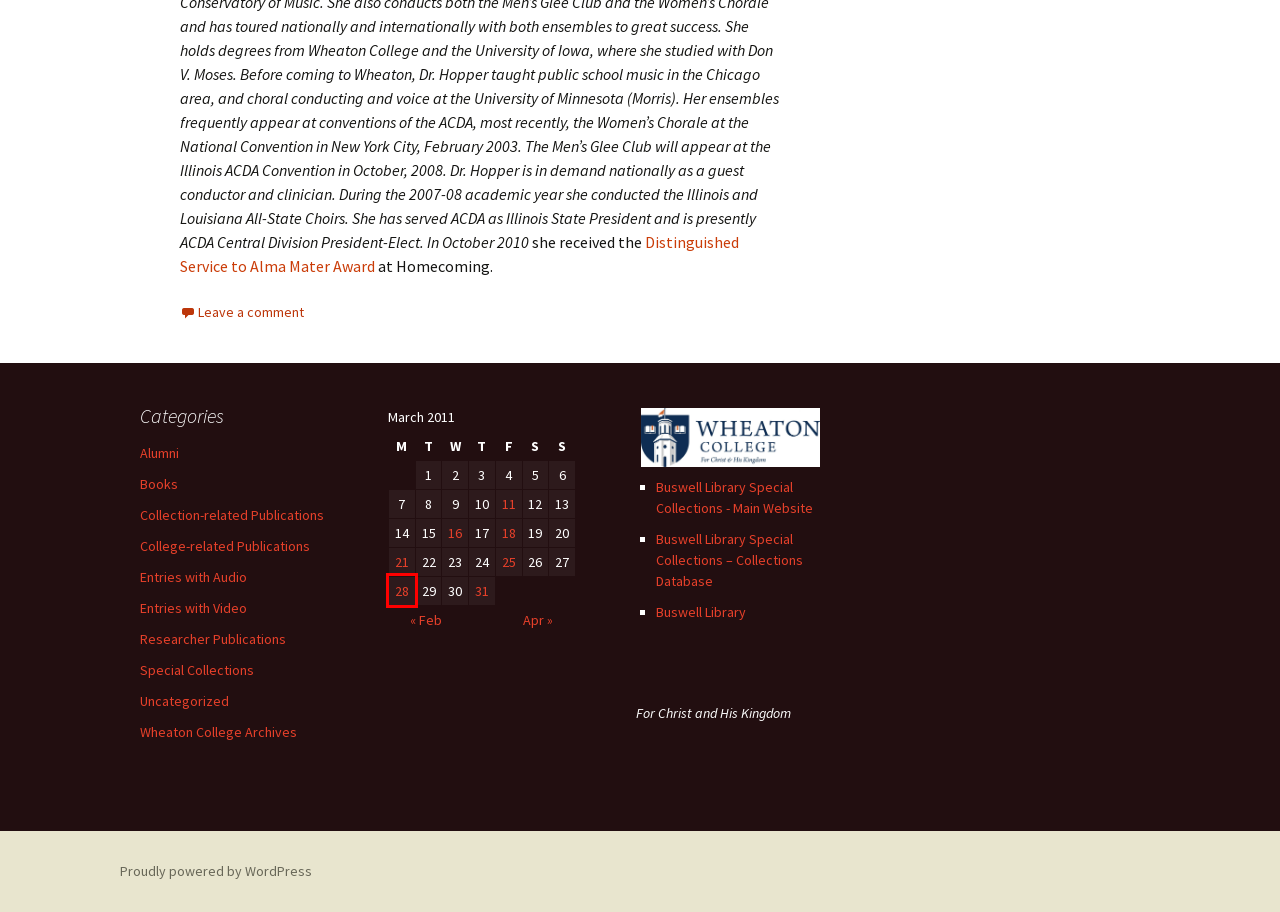A screenshot of a webpage is given, marked with a red bounding box around a UI element. Please select the most appropriate webpage description that fits the new page after clicking the highlighted element. Here are the candidates:
A. Entries with Audio | ReCollections
B. 21 | March | 2011 | ReCollections
C. Alumni | ReCollections
D. College-related Publications | ReCollections
E. April | 2011 | ReCollections
F. February | 2011 | ReCollections
G. 16 | March | 2011 | ReCollections
H. 28 | March | 2011 | ReCollections

H